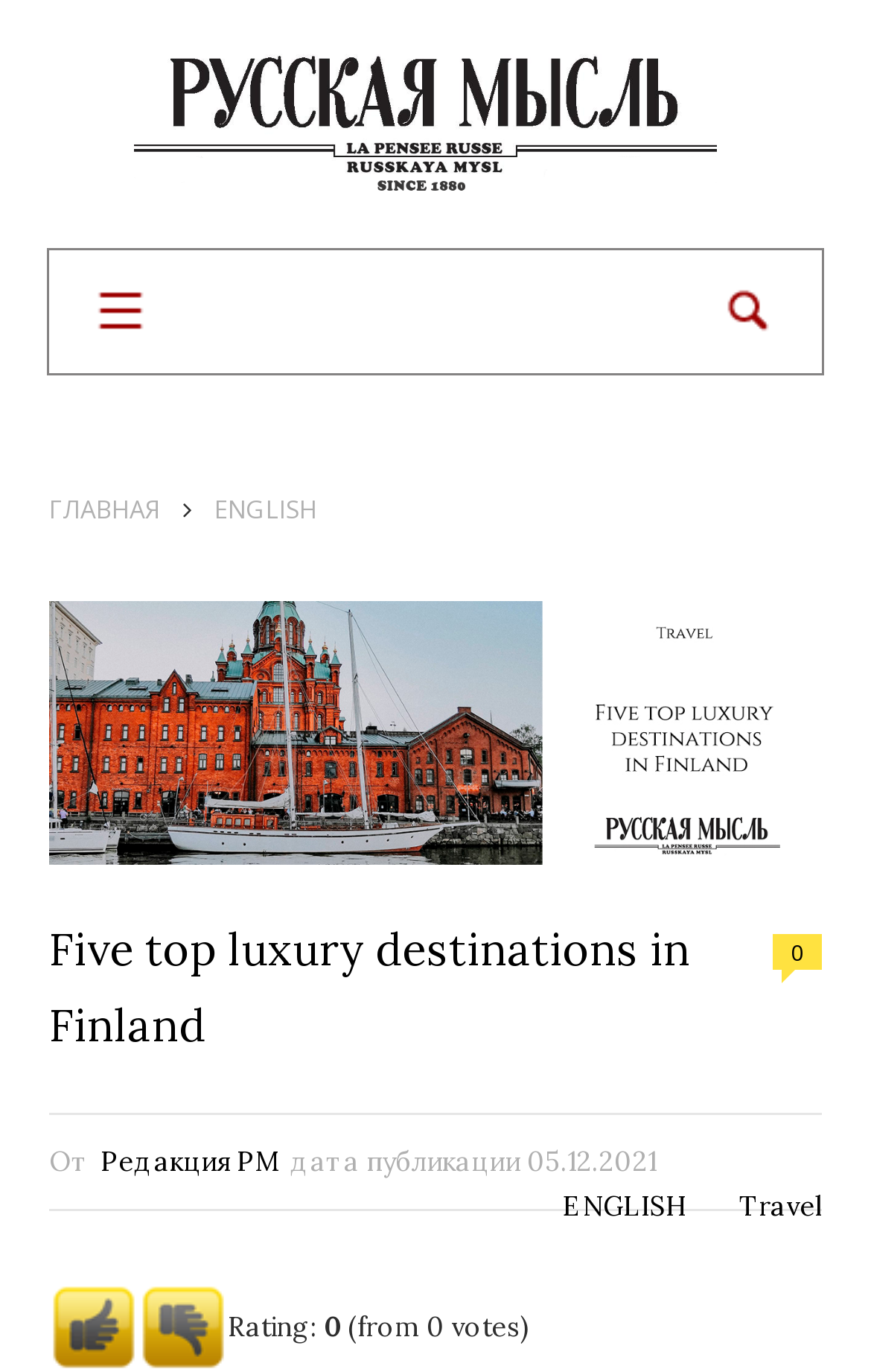Please pinpoint the bounding box coordinates for the region I should click to adhere to this instruction: "View Travel page".

[0.849, 0.867, 0.944, 0.891]